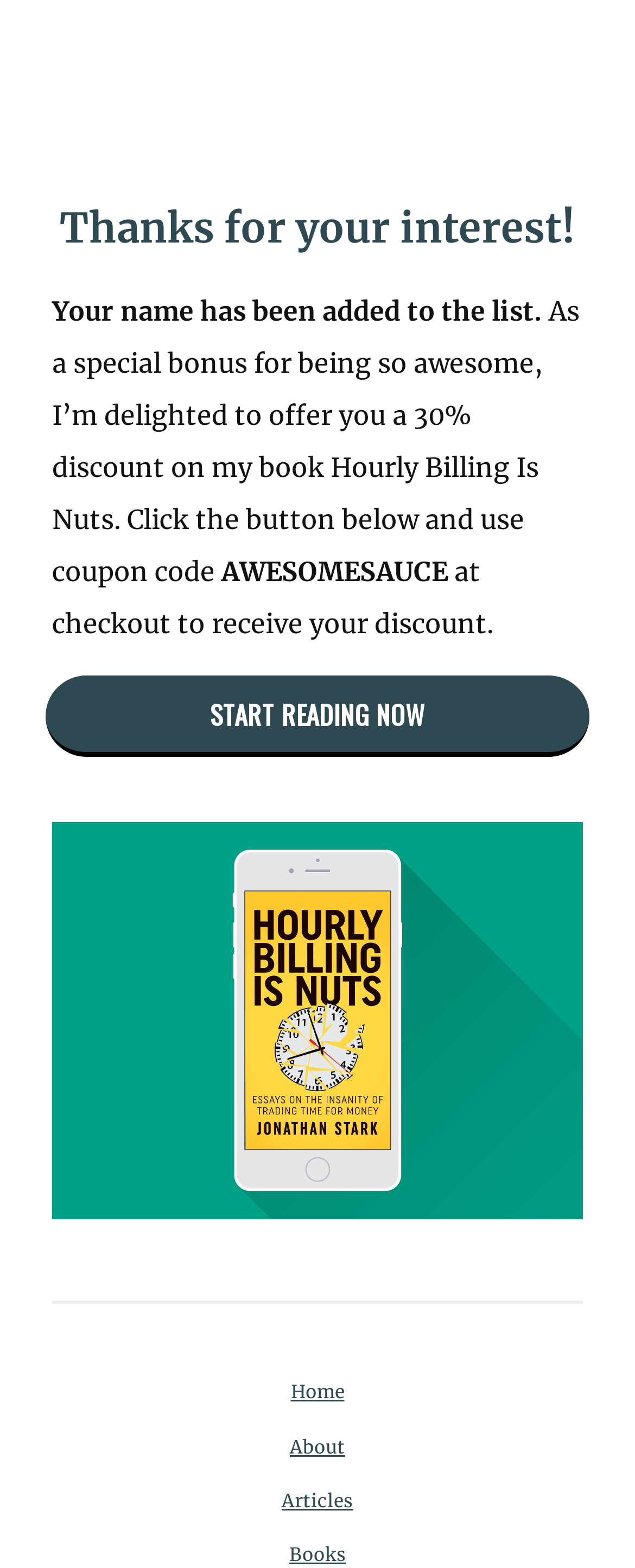Please analyze the image and give a detailed answer to the question:
Where can the user navigate to from this page?

From this page, the user can navigate to the 'Home', 'About', and 'Articles' sections of the website by clicking on the respective links at the bottom of the page.